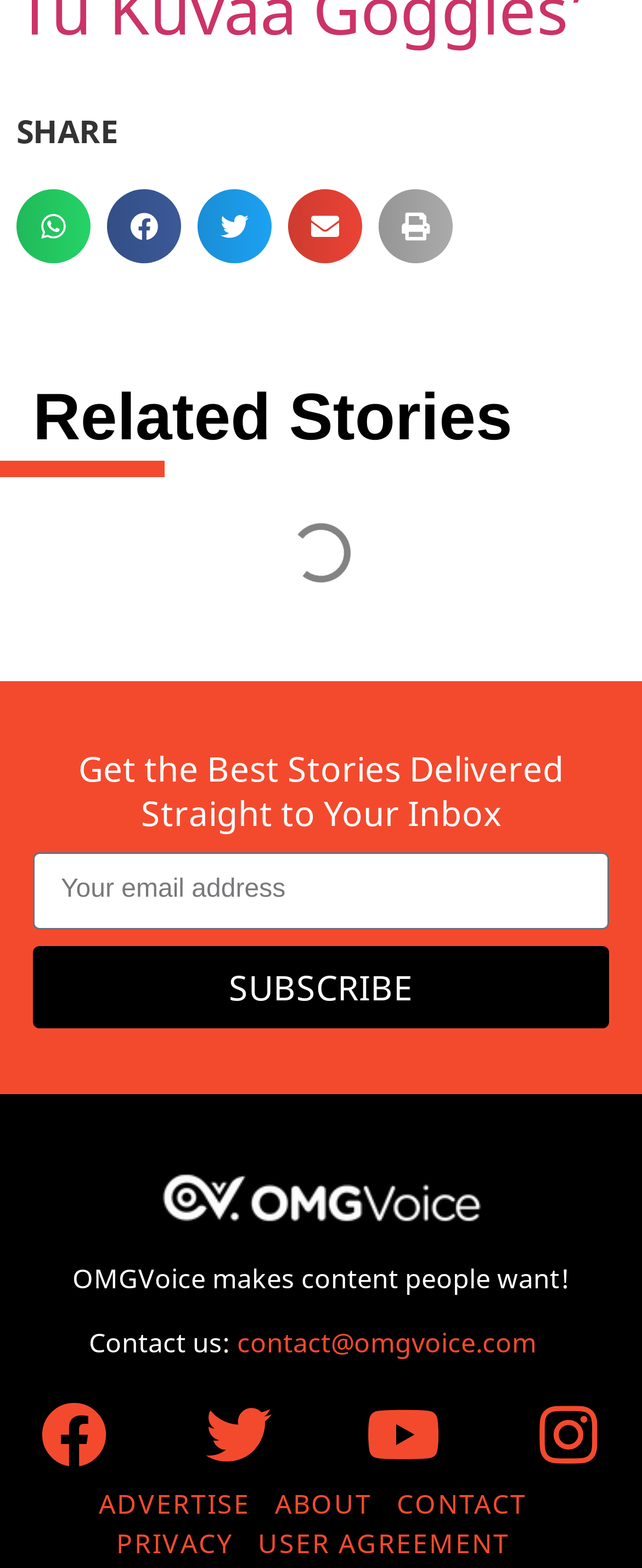Utilize the details in the image to give a detailed response to the question: What is the text above the email subscription box?

I read the text above the email subscription box, which is a static text element, and it says 'Get the Best Stories Delivered Straight to Your Inbox'.